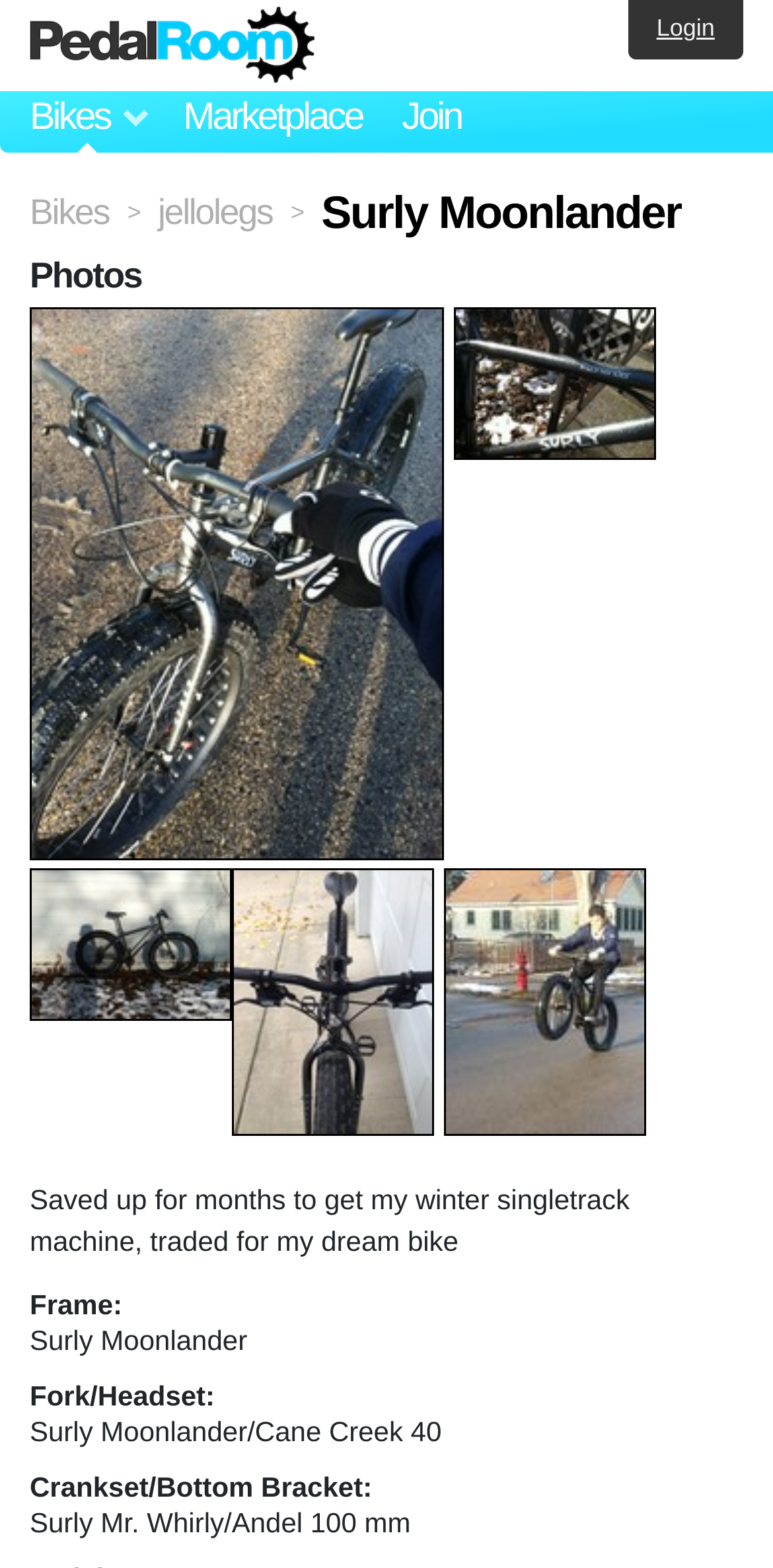What is the name of the bike? Refer to the image and provide a one-word or short phrase answer.

Surly Moonlander